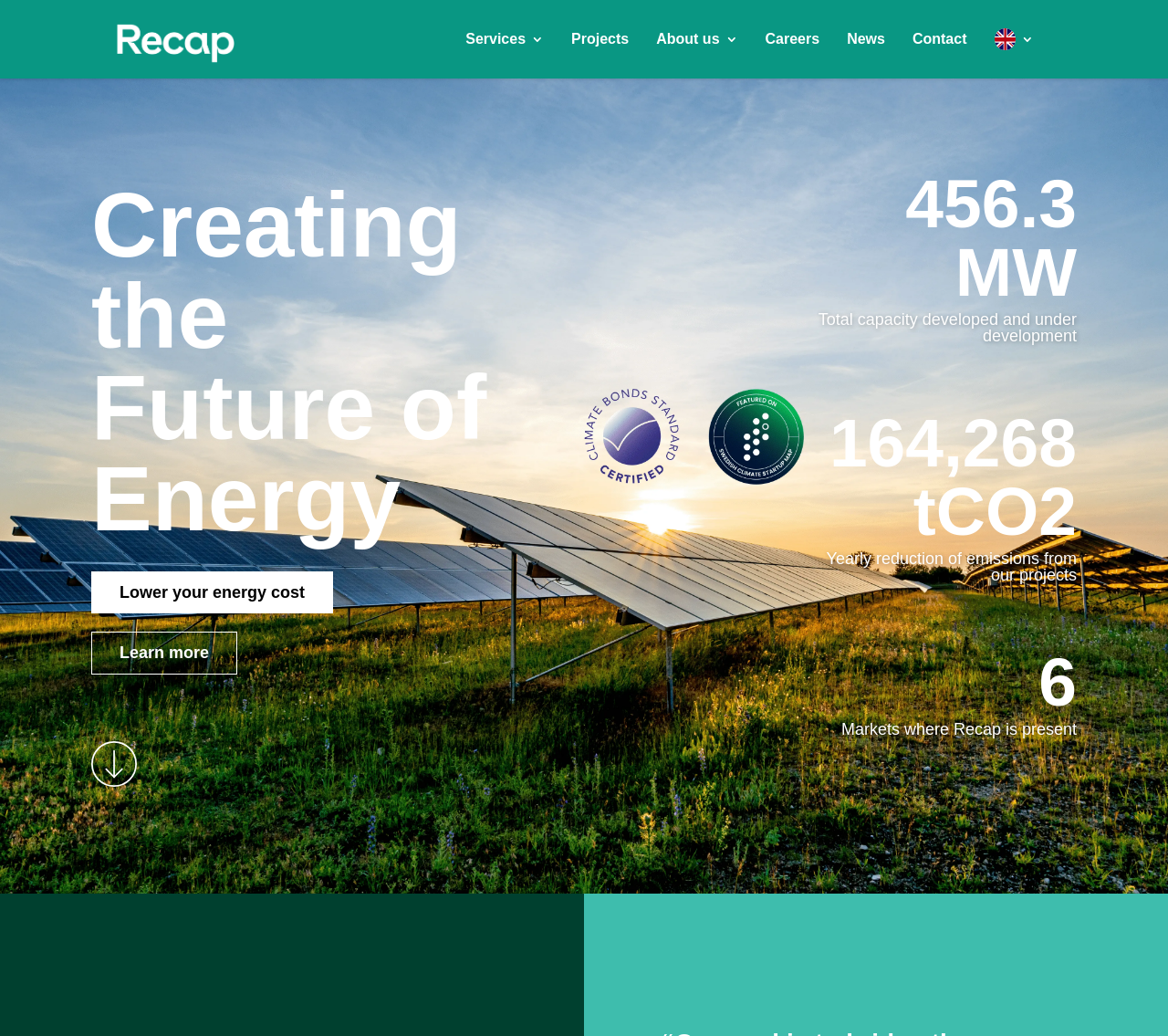Please specify the bounding box coordinates for the clickable region that will help you carry out the instruction: "Login to client portal".

None